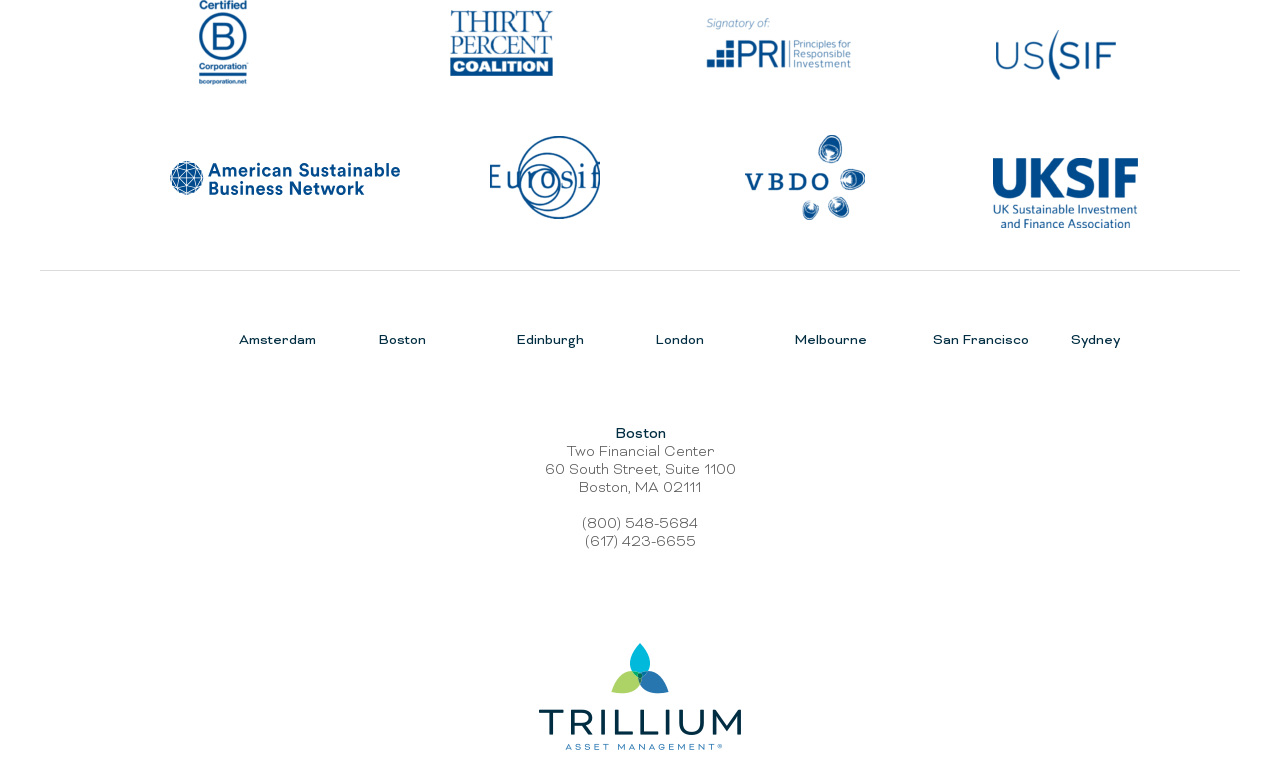Identify the bounding box coordinates of the region that needs to be clicked to carry out this instruction: "click the image with trillium-primary-logo". Provide these coordinates as four float numbers ranging from 0 to 1, i.e., [left, top, right, bottom].

[0.421, 0.82, 0.579, 0.957]